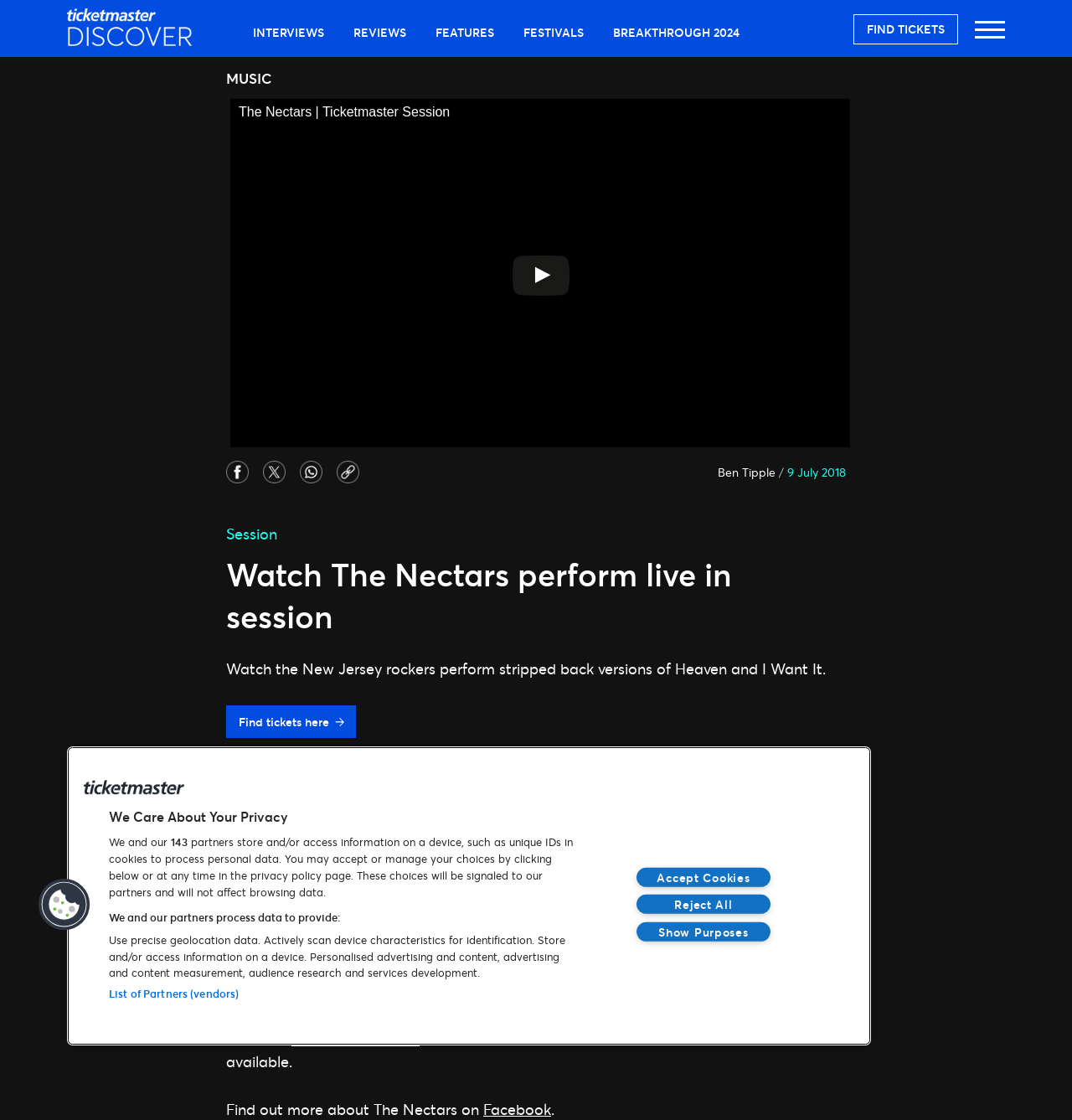Indicate the bounding box coordinates of the element that needs to be clicked to satisfy the following instruction: "Watch The Nectars perform live in session". The coordinates should be four float numbers between 0 and 1, i.e., [left, top, right, bottom].

[0.211, 0.495, 0.789, 0.587]